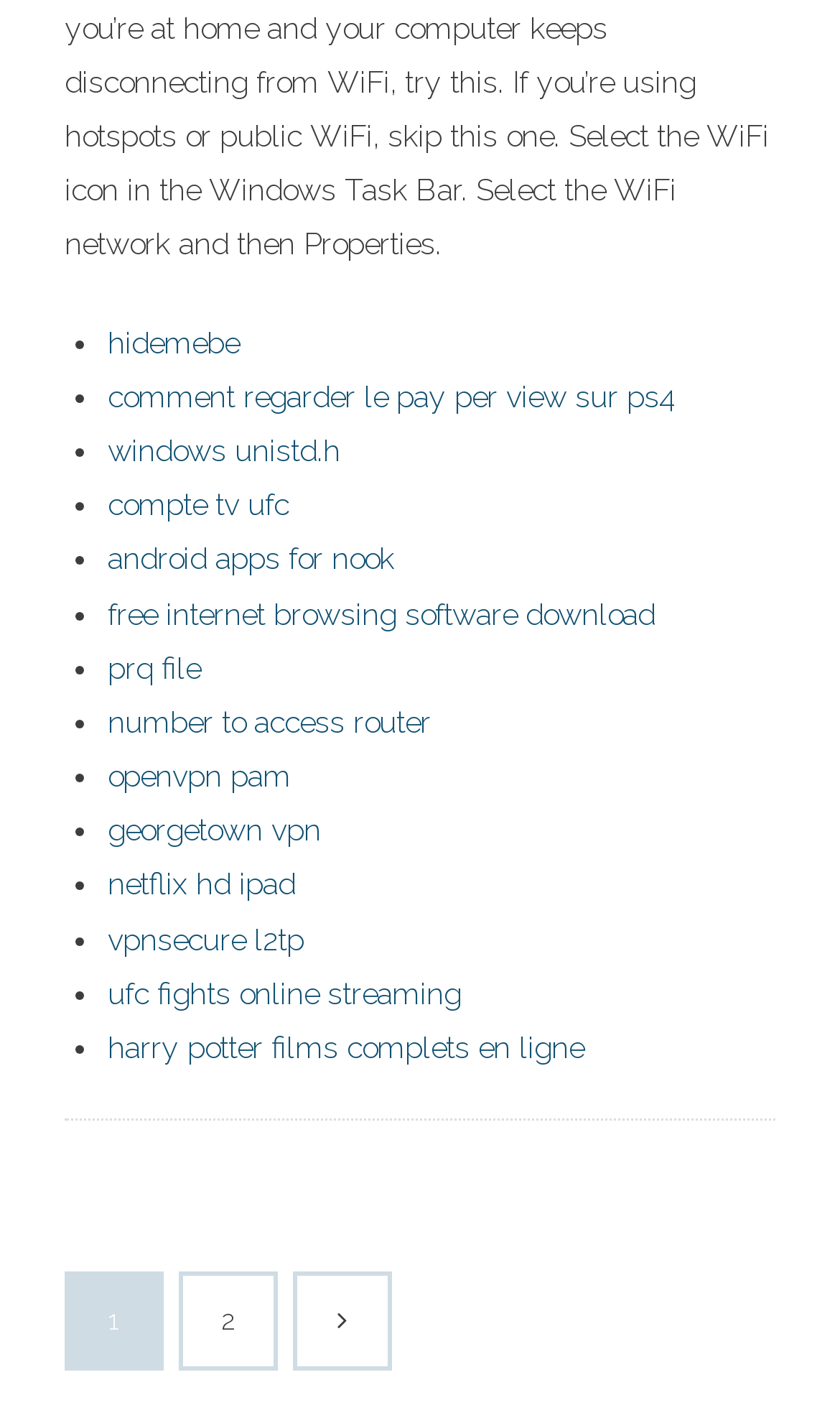Please identify the bounding box coordinates of the element that needs to be clicked to execute the following command: "Click on the link to learn how to watch pay per view on PS4". Provide the bounding box using four float numbers between 0 and 1, formatted as [left, top, right, bottom].

[0.128, 0.267, 0.805, 0.291]